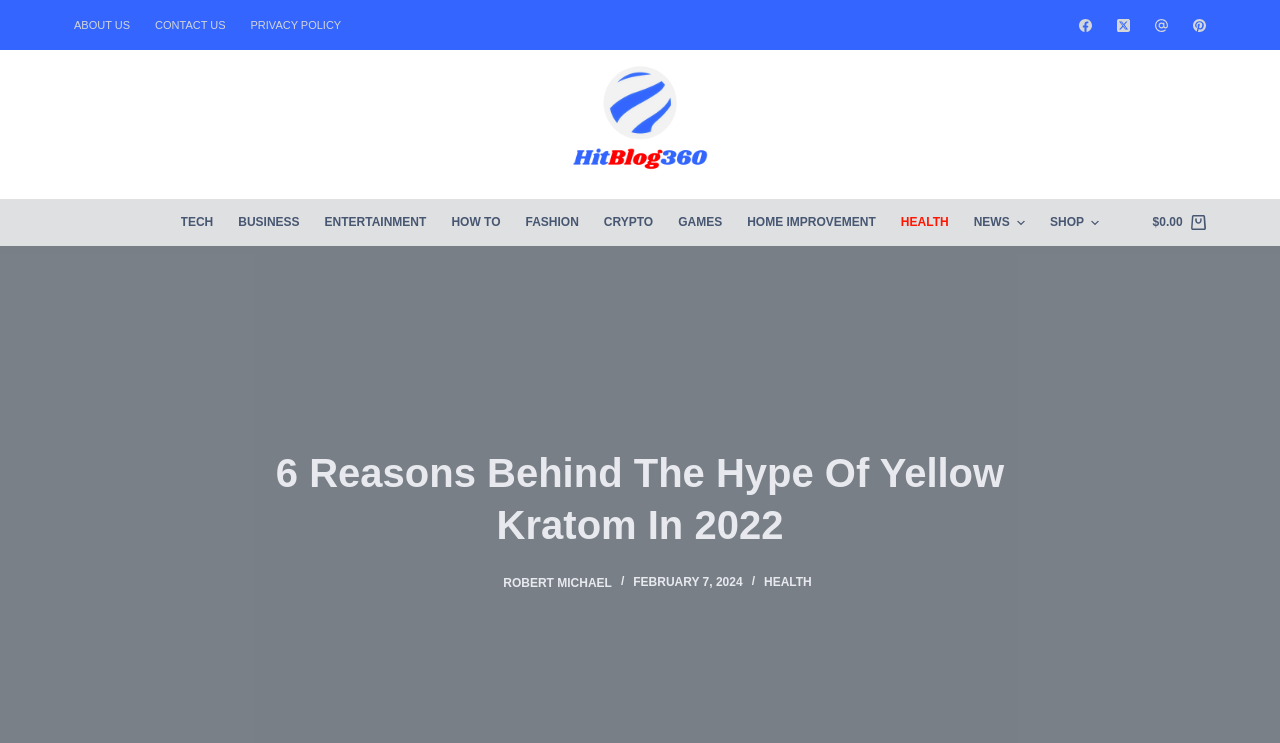Please identify the coordinates of the bounding box that should be clicked to fulfill this instruction: "Click on the 'ABOUT US' menu item".

[0.058, 0.0, 0.111, 0.067]